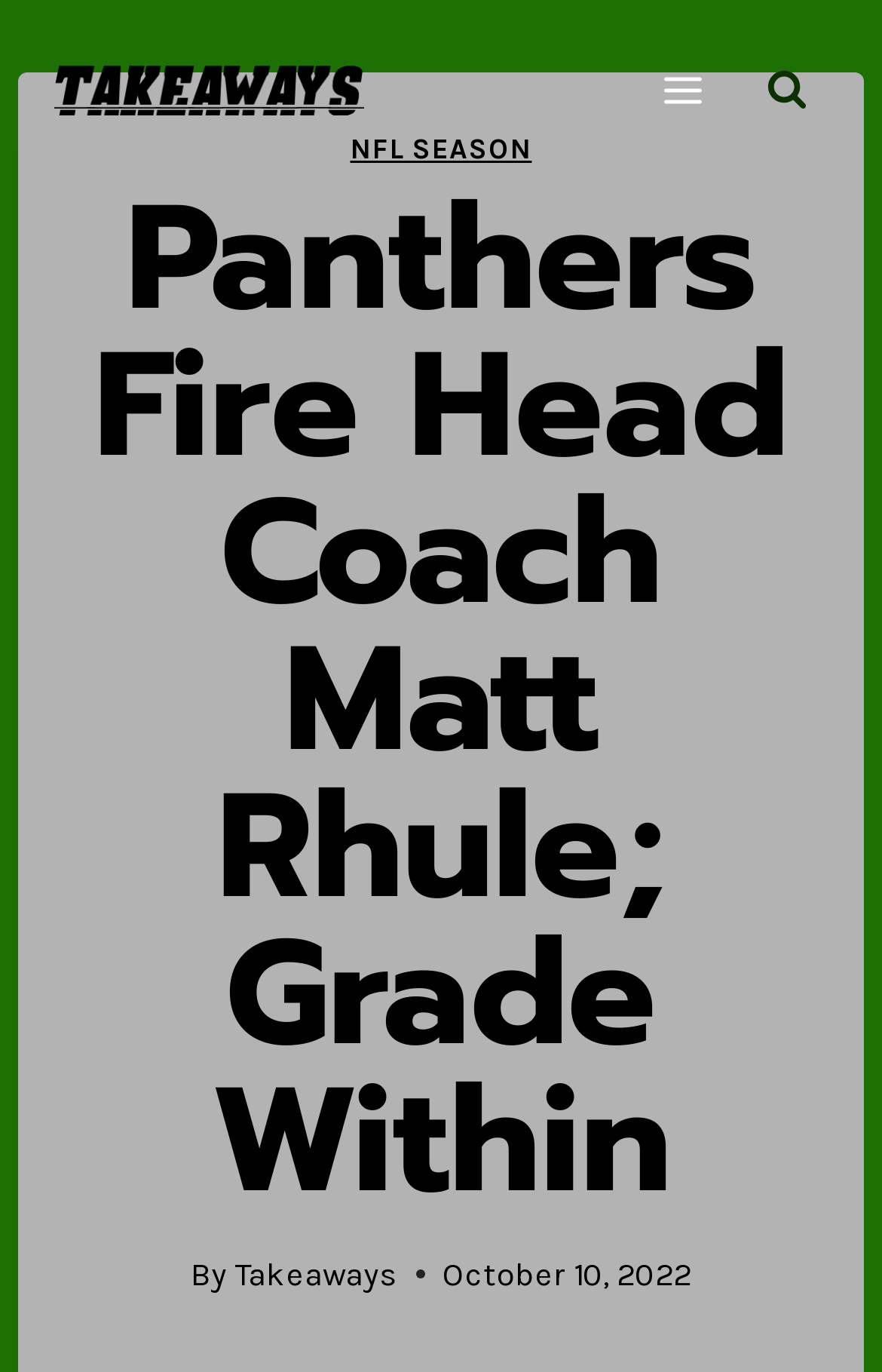Please examine the image and provide a detailed answer to the question: How many columns are in the header?

The header contains three main elements: the link 'NFL SEASON', the heading 'Panthers Fire Head Coach Matt Rhule; Grade Within', and the time element. These elements are likely arranged in three columns, hence the answer is 3.